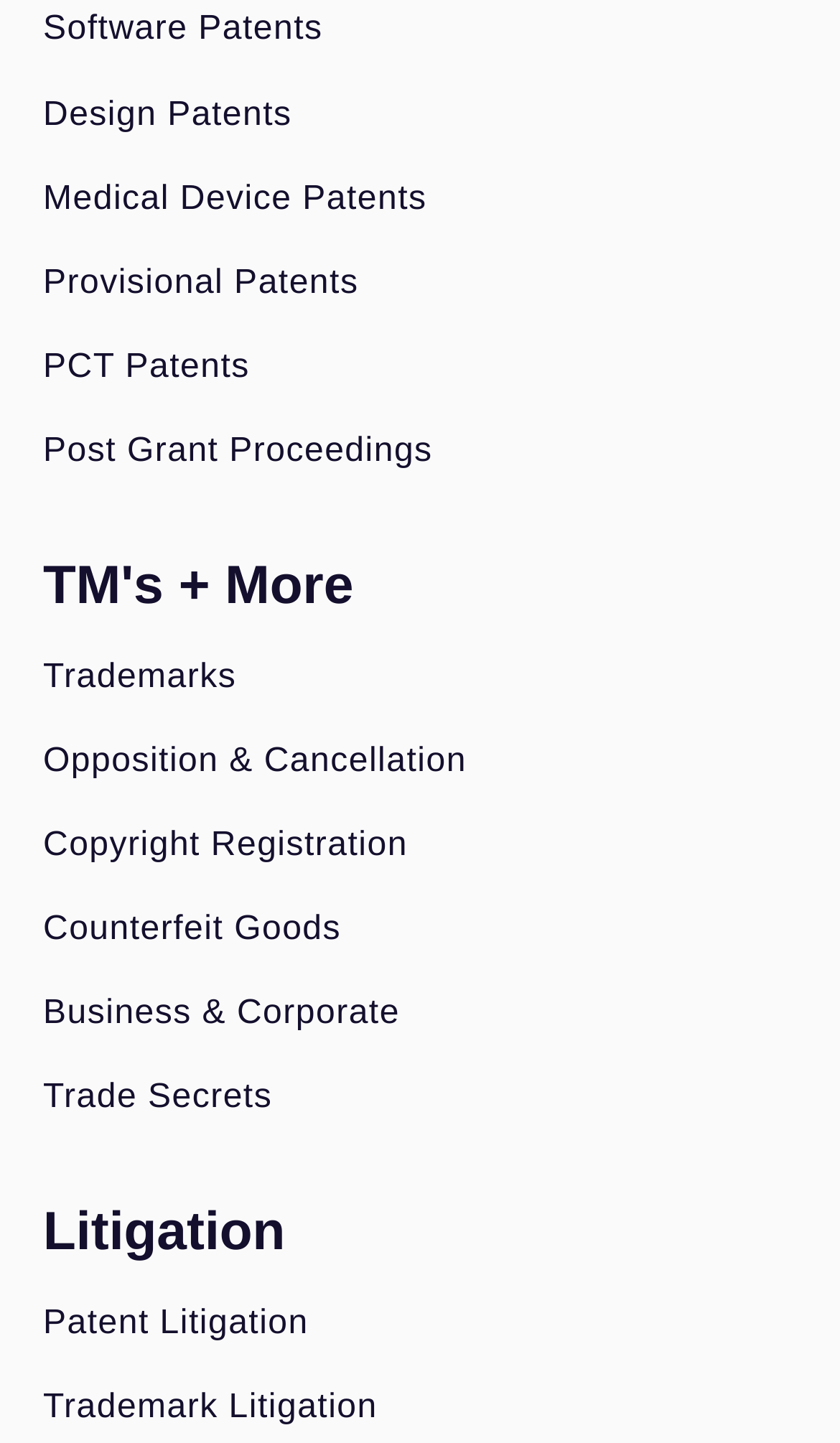Find the bounding box coordinates of the element to click in order to complete this instruction: "Explore Business & Corporate". The bounding box coordinates must be four float numbers between 0 and 1, denoted as [left, top, right, bottom].

[0.051, 0.689, 0.949, 0.717]